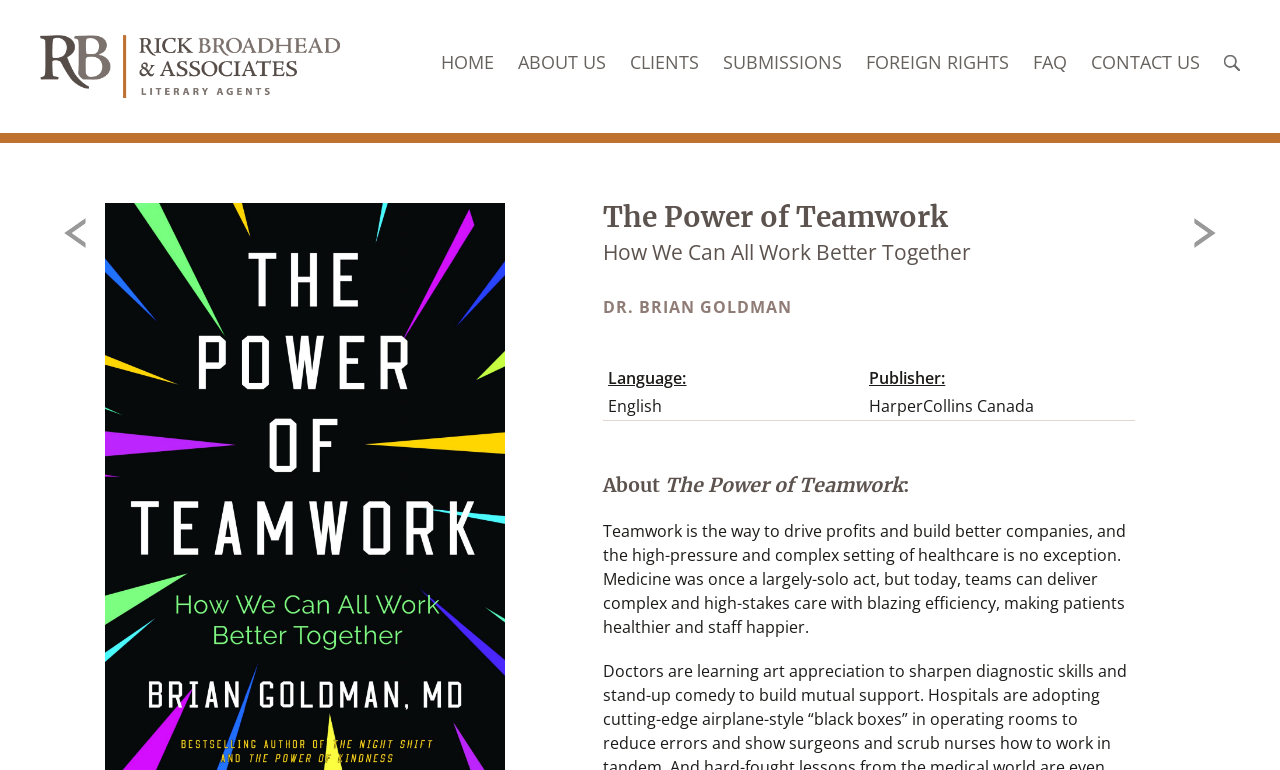Provide the bounding box coordinates for the UI element described in this sentence: "Careers". The coordinates should be four float values between 0 and 1, i.e., [left, top, right, bottom].

None